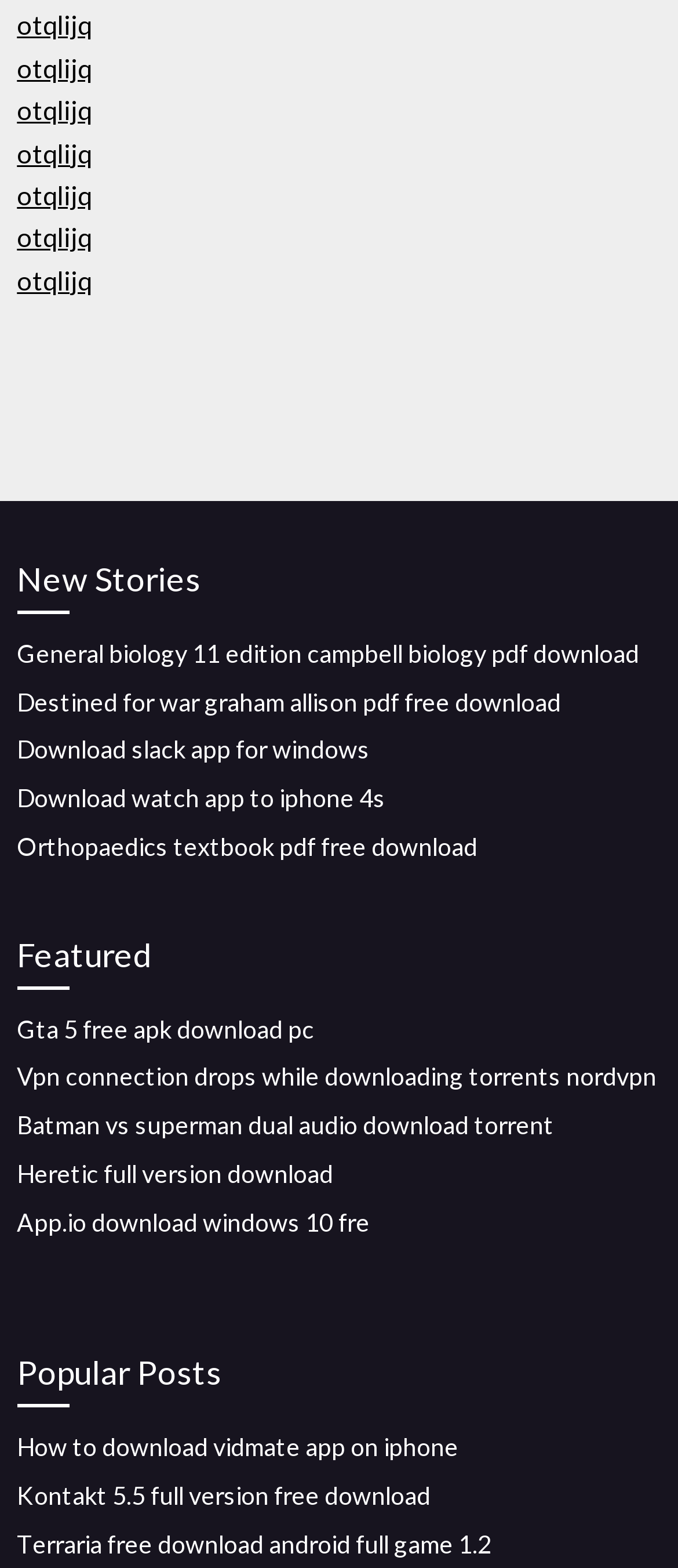Identify the bounding box coordinates for the UI element described by the following text: "Heretic full version download". Provide the coordinates as four float numbers between 0 and 1, in the format [left, top, right, bottom].

[0.025, 0.739, 0.492, 0.757]